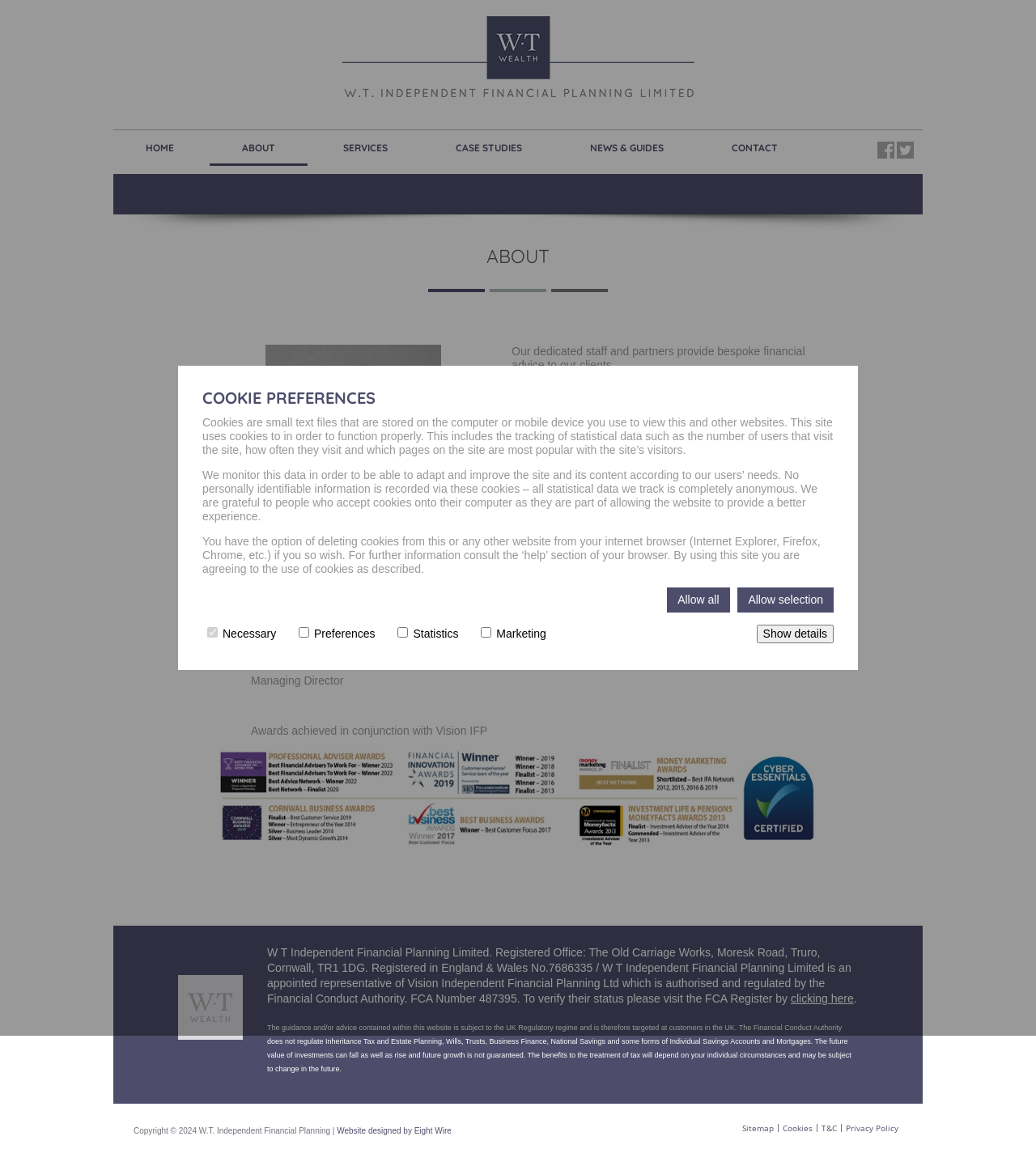What is the company name of the logo?
Look at the image and respond to the question as thoroughly as possible.

The logo is located at the top left of the webpage, and it is an image with the text 'W.T. Independent Financial Planning' which is the company name.